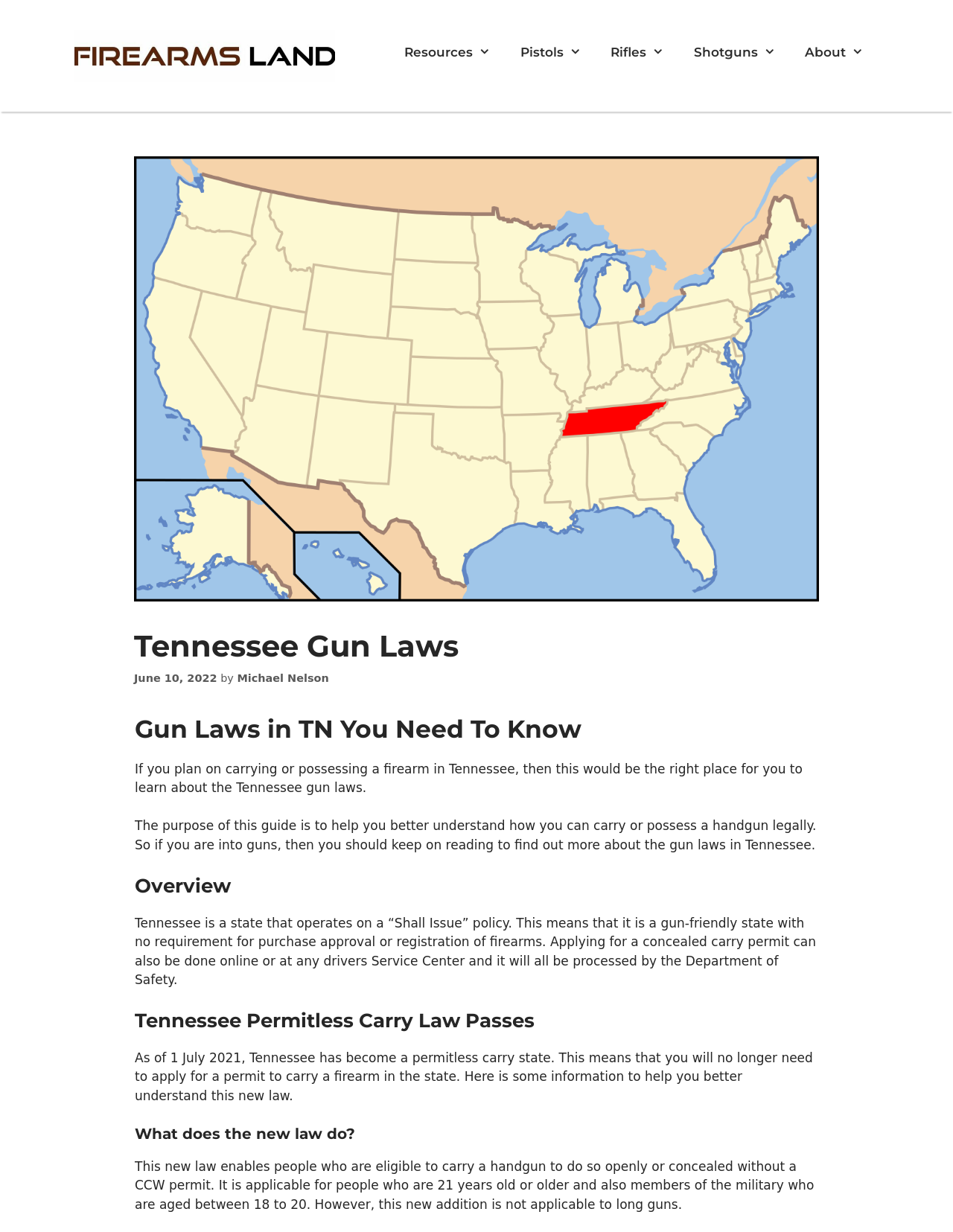From the webpage screenshot, identify the region described by Michael Nelson. Provide the bounding box coordinates as (top-left x, top-left y, bottom-right x, bottom-right y), with each value being a floating point number between 0 and 1.

[0.249, 0.546, 0.345, 0.555]